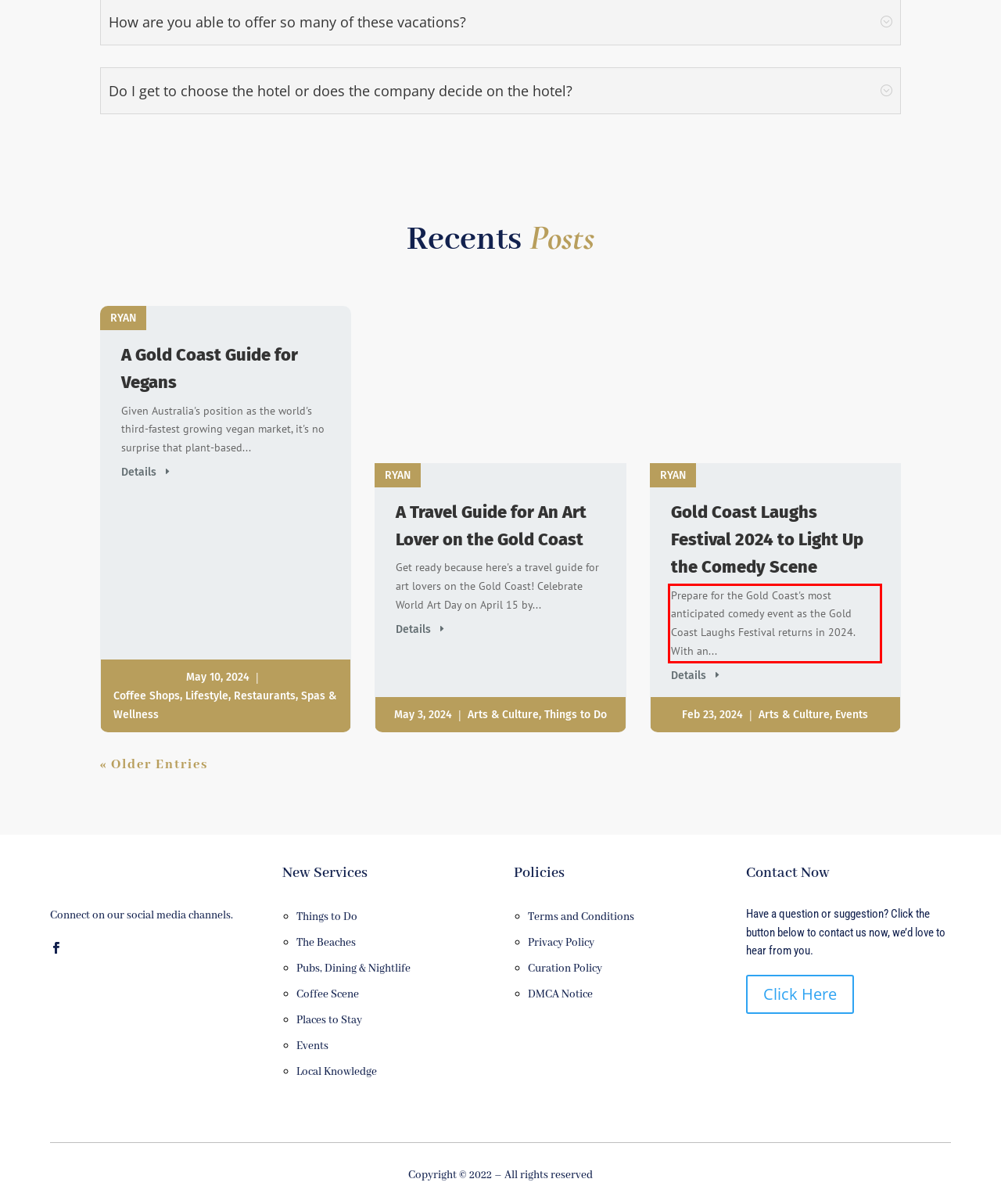The screenshot provided shows a webpage with a red bounding box. Apply OCR to the text within this red bounding box and provide the extracted content.

Prepare for the Gold Coast's most anticipated comedy event as the Gold Coast Laughs Festival returns in 2024. With an...